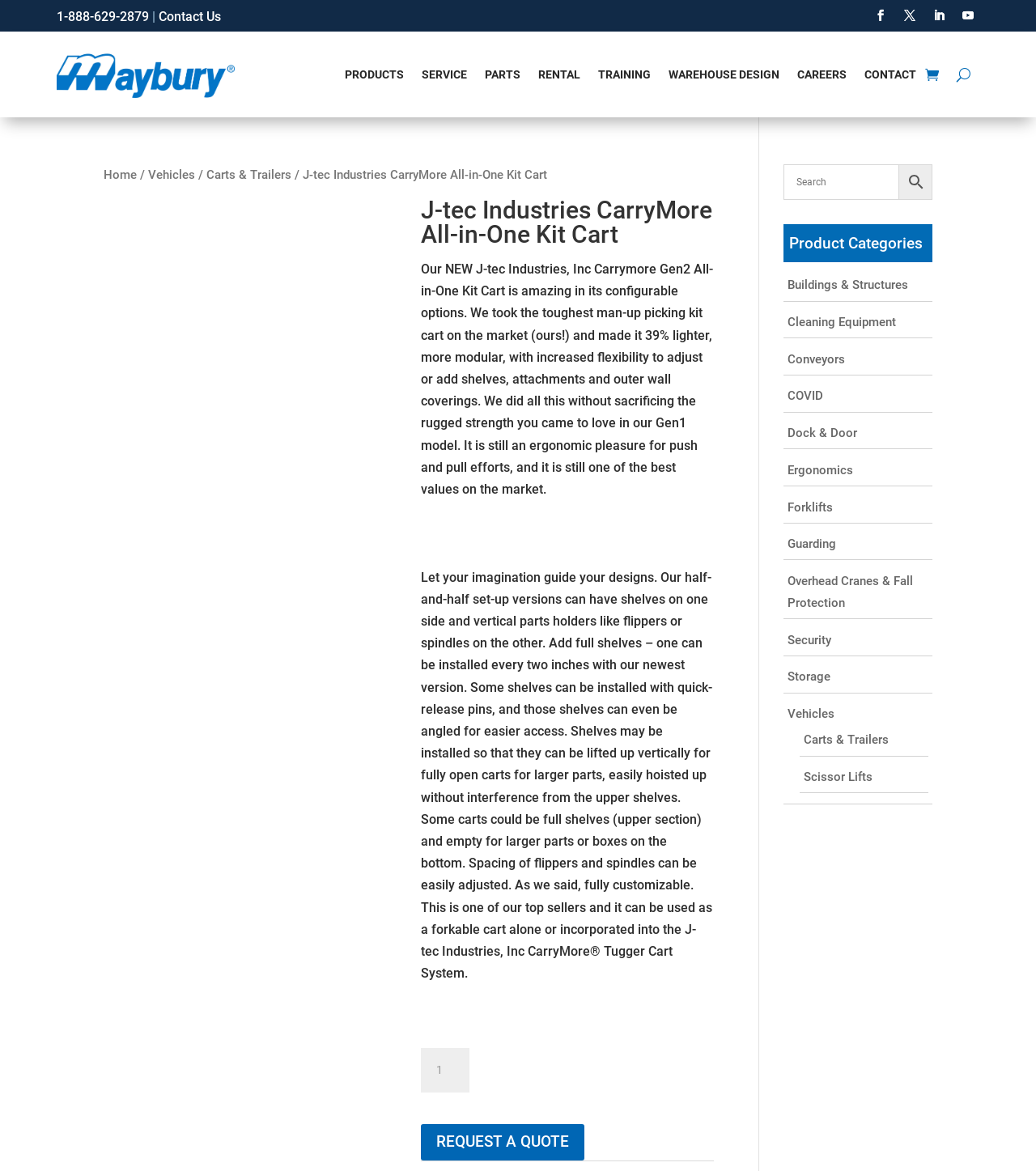What is the name of the company logo?
Provide a short answer using one word or a brief phrase based on the image.

Maybury Material Handling Equipment and Service